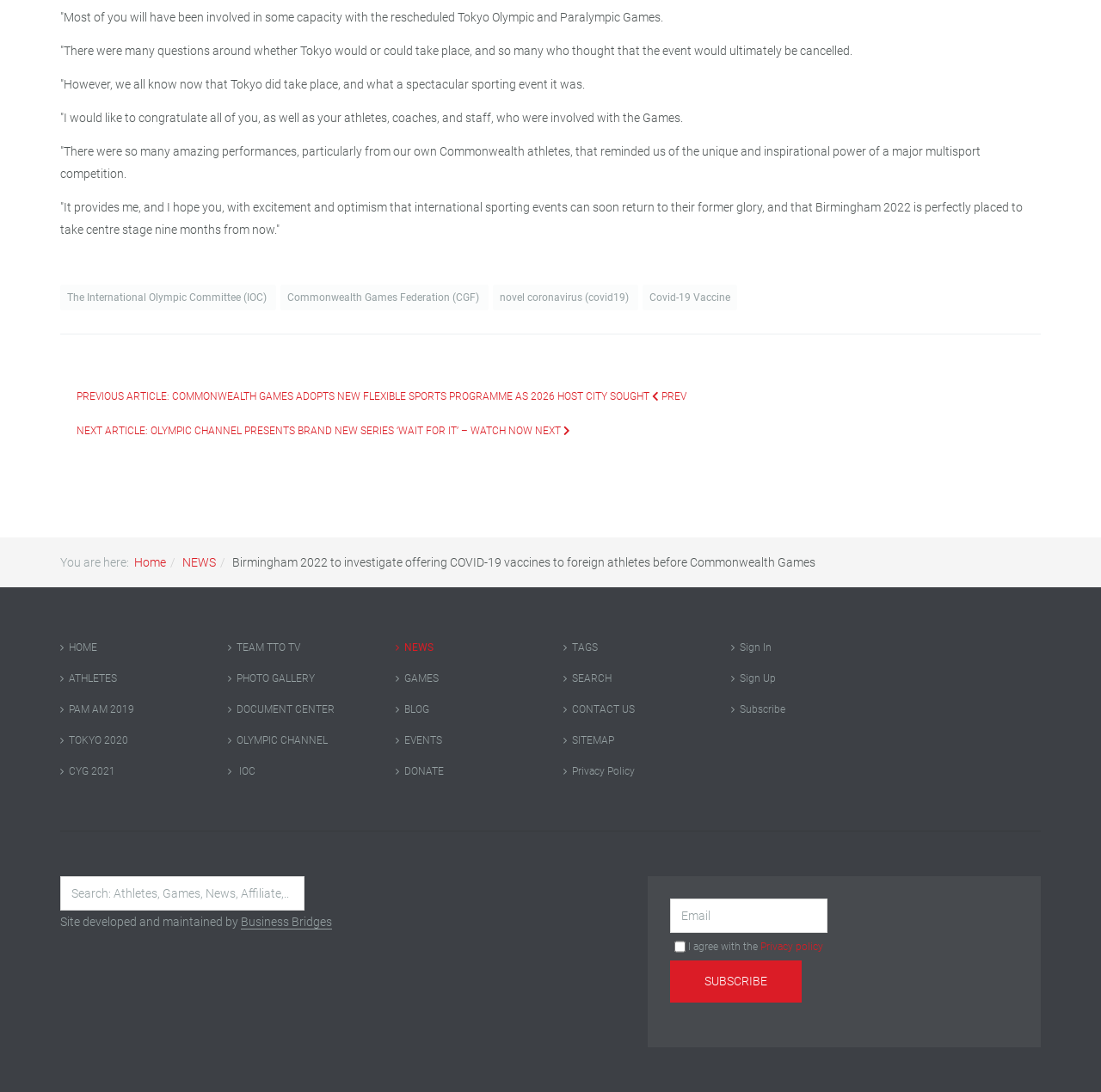What is the theme of the website?
Answer the question with a single word or phrase, referring to the image.

Sports